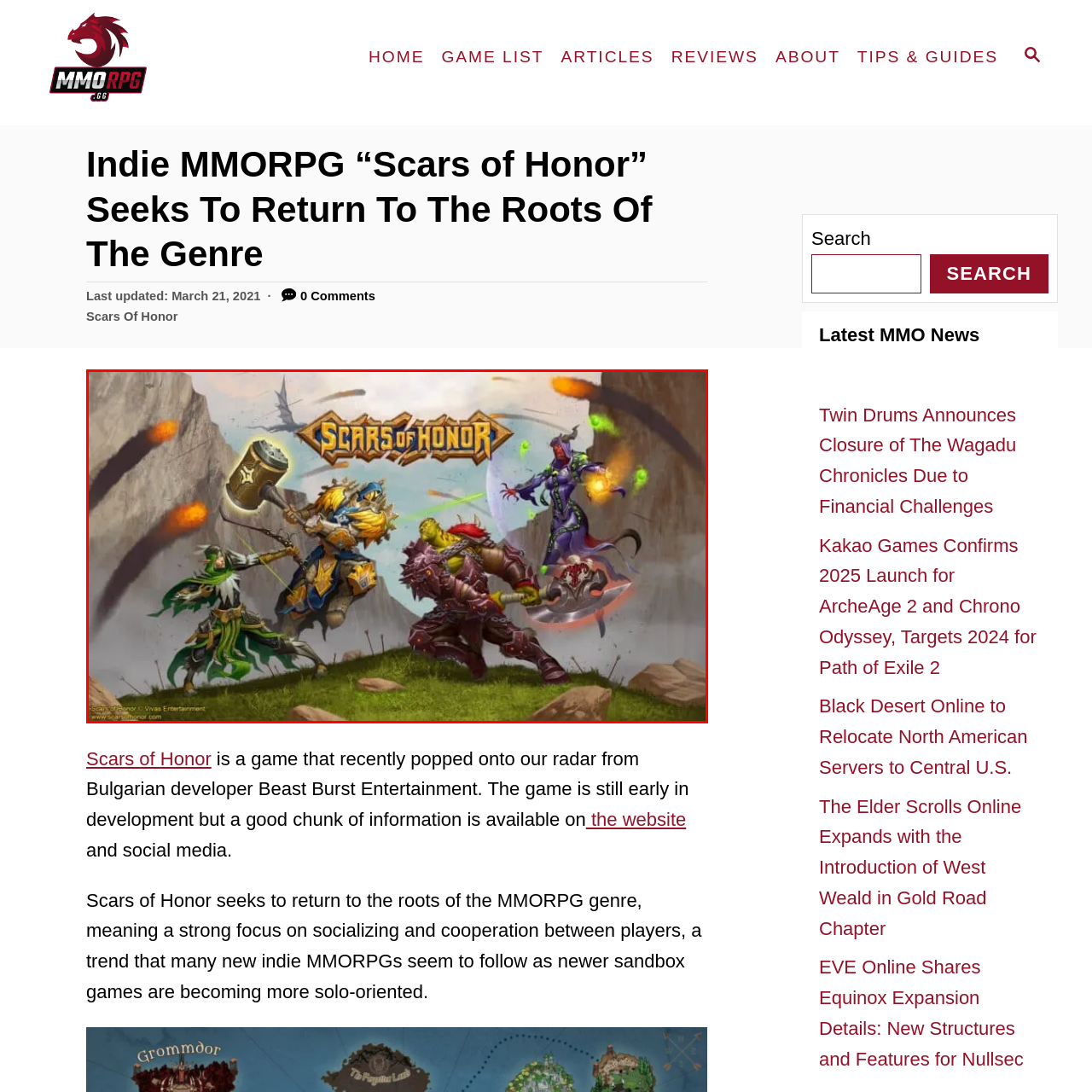How many warriors are preparing for battle in the foreground?
Please examine the image within the red bounding box and provide a comprehensive answer based on the visual details you observe.

The caption explicitly states that there are four diverse warriors preparing for battle in the foreground, each with distinctive armor and weapons.